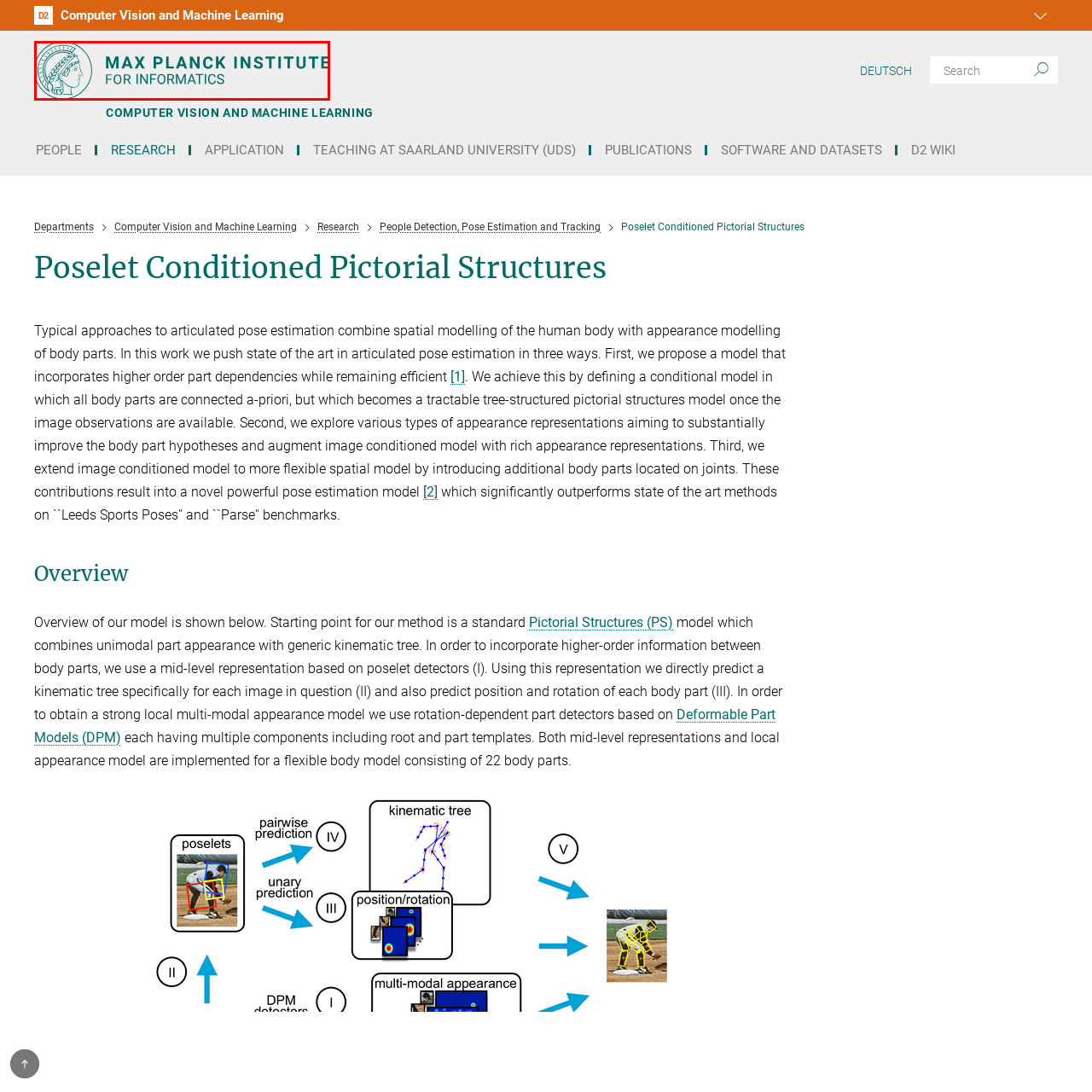Explain comprehensively what is shown in the image marked by the red outline.

The image features the logo of the Max Planck Institute for Informatics, which is prominently displayed alongside its name. The logo includes an emblematic representation, reminiscent of classical motifs, emphasizing a connection to tradition and scholarly pursuits. The text "MAX PLANCK INSTITUTE" is rendered in bold uppercase letters, with "FOR INFORMATICS" positioned below it in a slightly smaller size. The overall design conveys a sense of professionalism and academic excellence, aligning with the institute’s focus on advanced research in the field of computer science and informatics. This logo serves as a visual identity for the institute, reflecting its commitment to innovation and the advancement of knowledge in informatics.